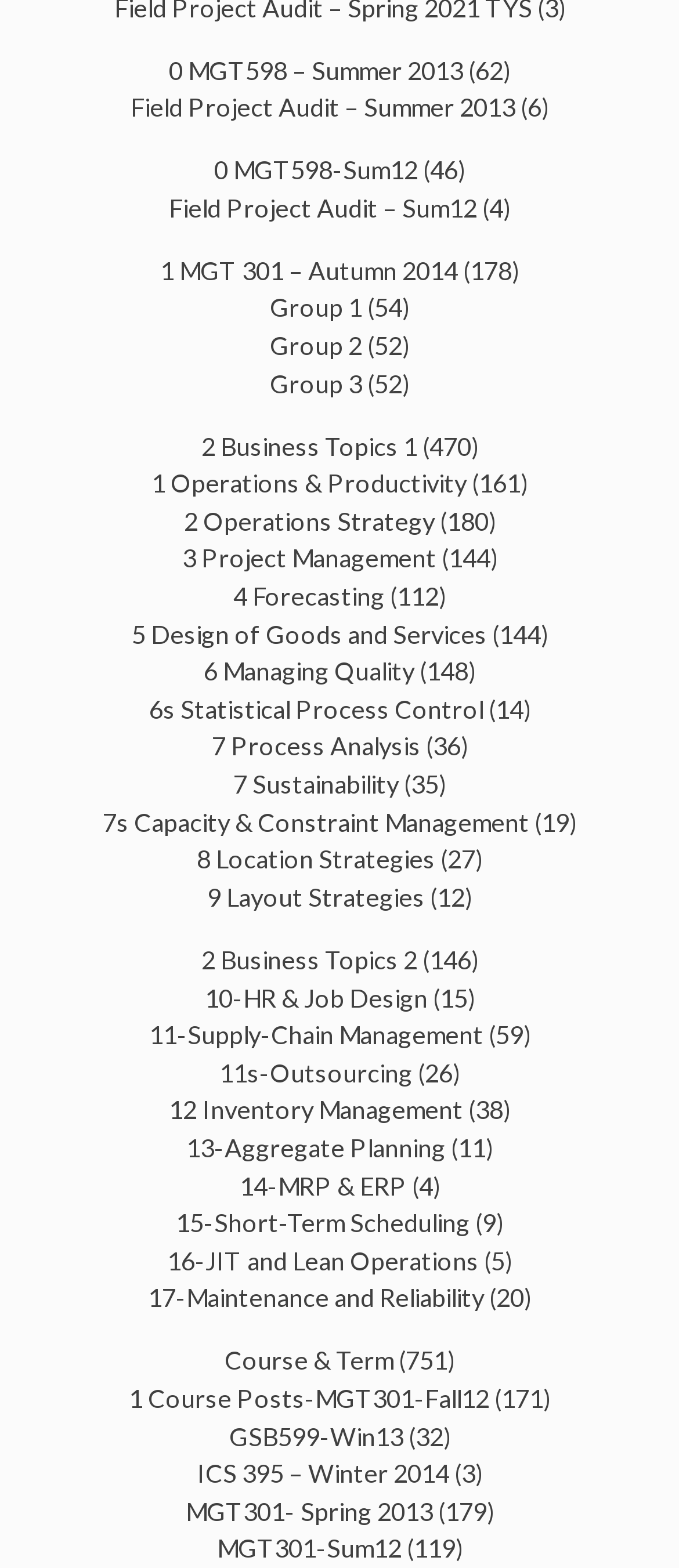Kindly respond to the following question with a single word or a brief phrase: 
How many links are on the webpage?

81